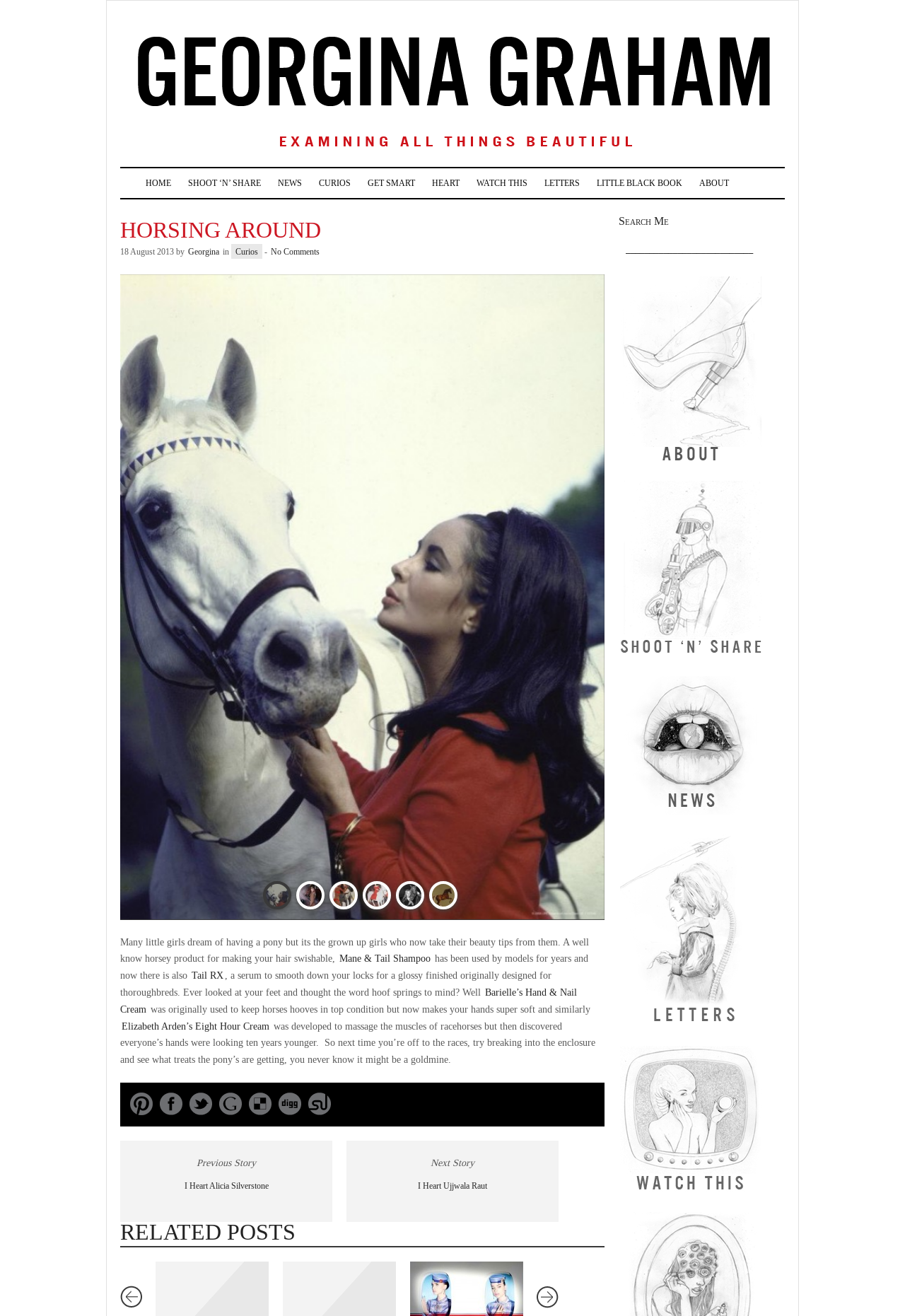What is the topic of the article? Analyze the screenshot and reply with just one word or a short phrase.

Horsing Around